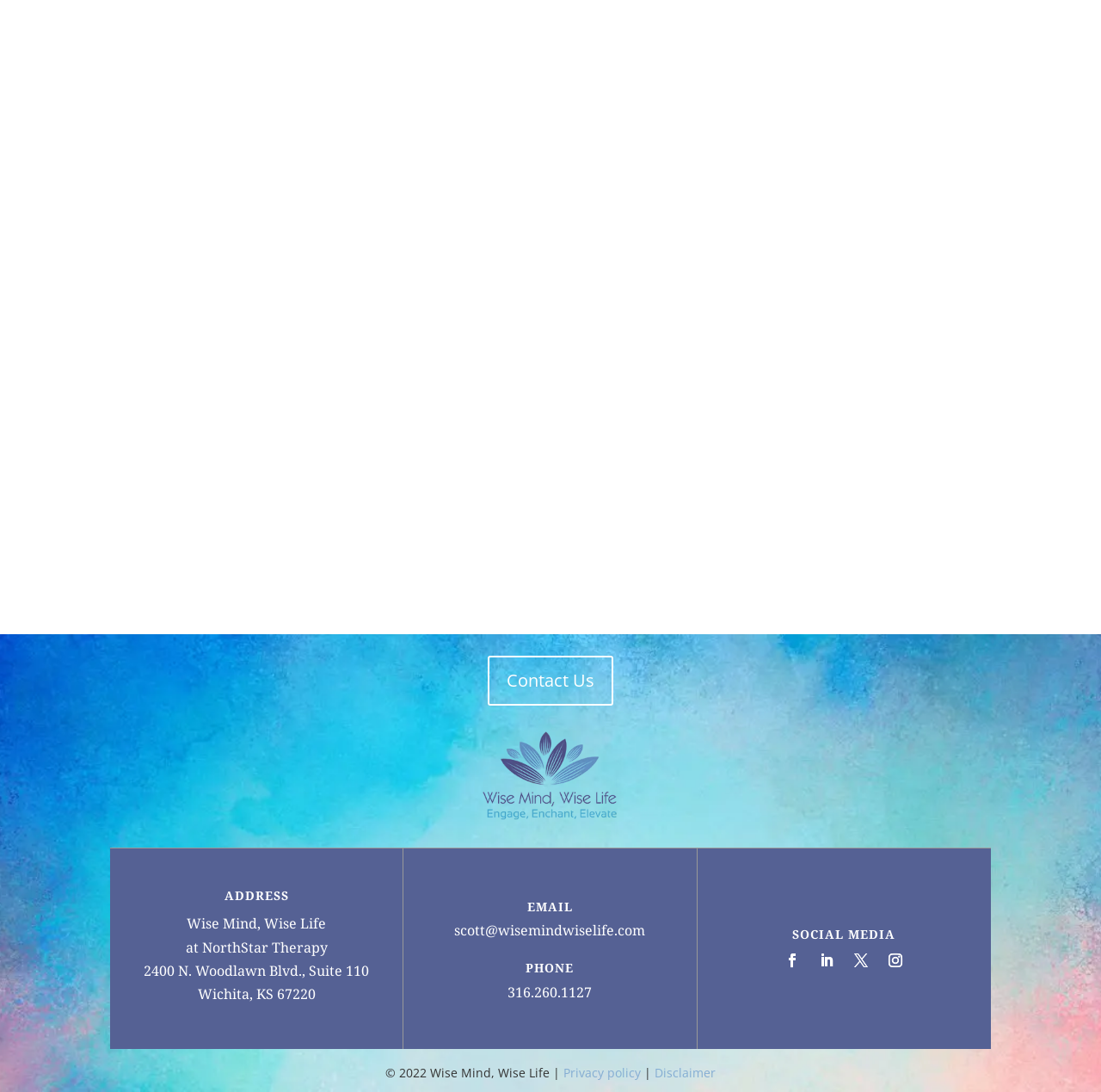What is the email address of Wise Mind, Wise Life?
Look at the image and answer the question using a single word or phrase.

scott@wisemindwiselife.com